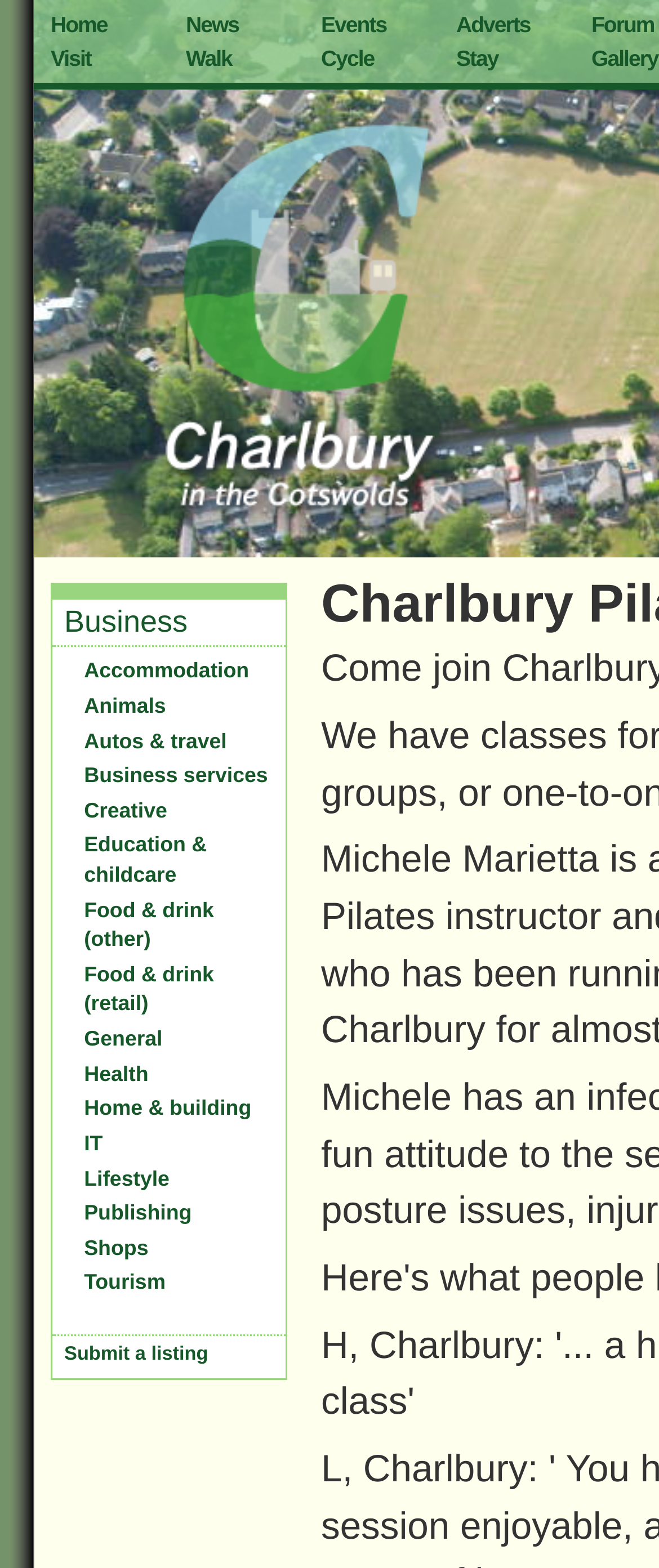Locate the bounding box coordinates of the element that should be clicked to fulfill the instruction: "Submit a listing".

[0.097, 0.857, 0.316, 0.87]